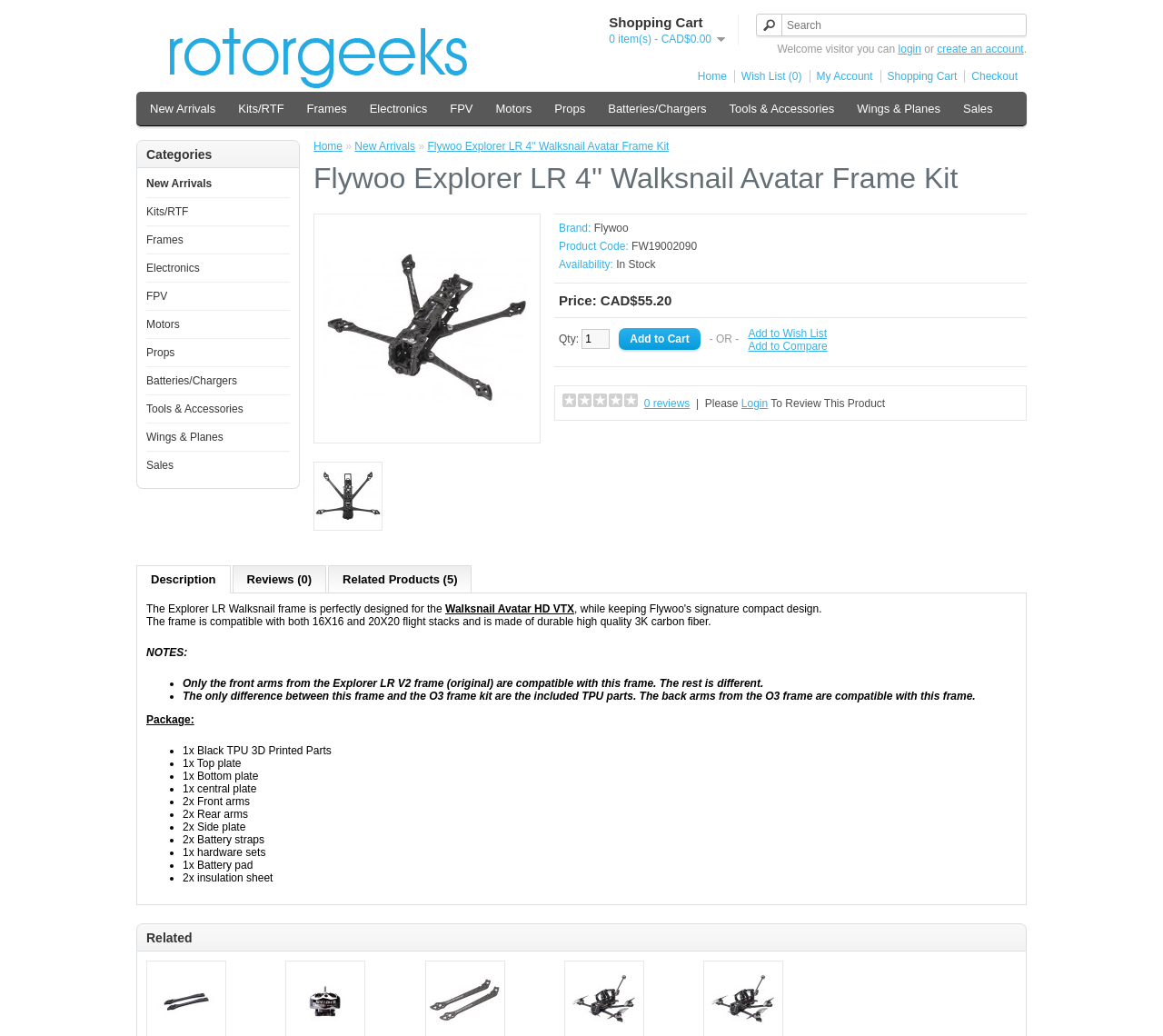Extract the bounding box coordinates for the UI element described by the text: "Shopping Cart". The coordinates should be in the form of [left, top, right, bottom] with values between 0 and 1.

[0.757, 0.068, 0.823, 0.08]